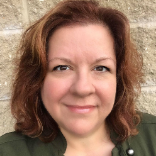How many areas does Angie serve?
Using the image provided, answer with just one word or phrase.

7